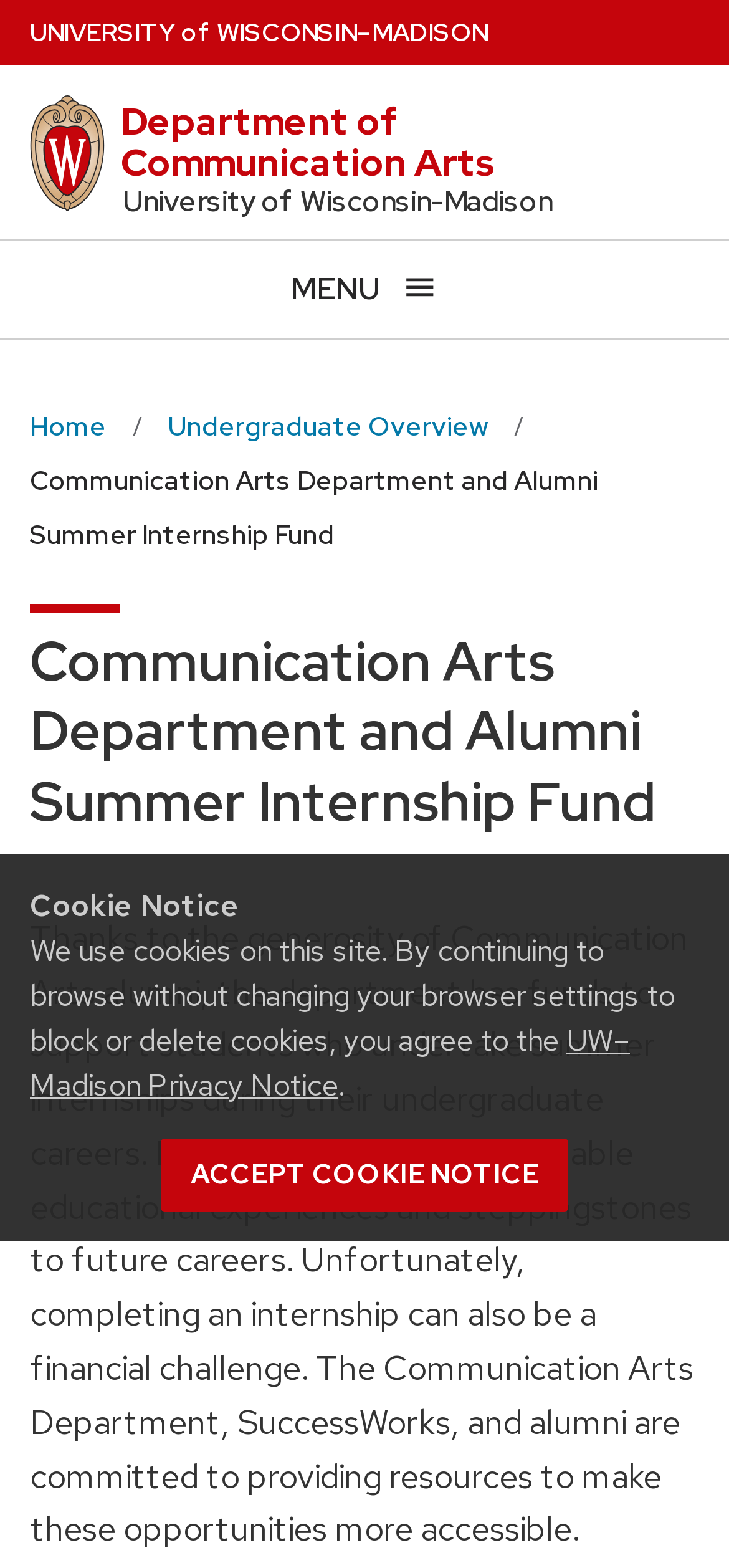Answer the following query with a single word or phrase:
What is the benefit of completing an internship mentioned on the webpage?

Valuable educational experience and steppingstone to future careers